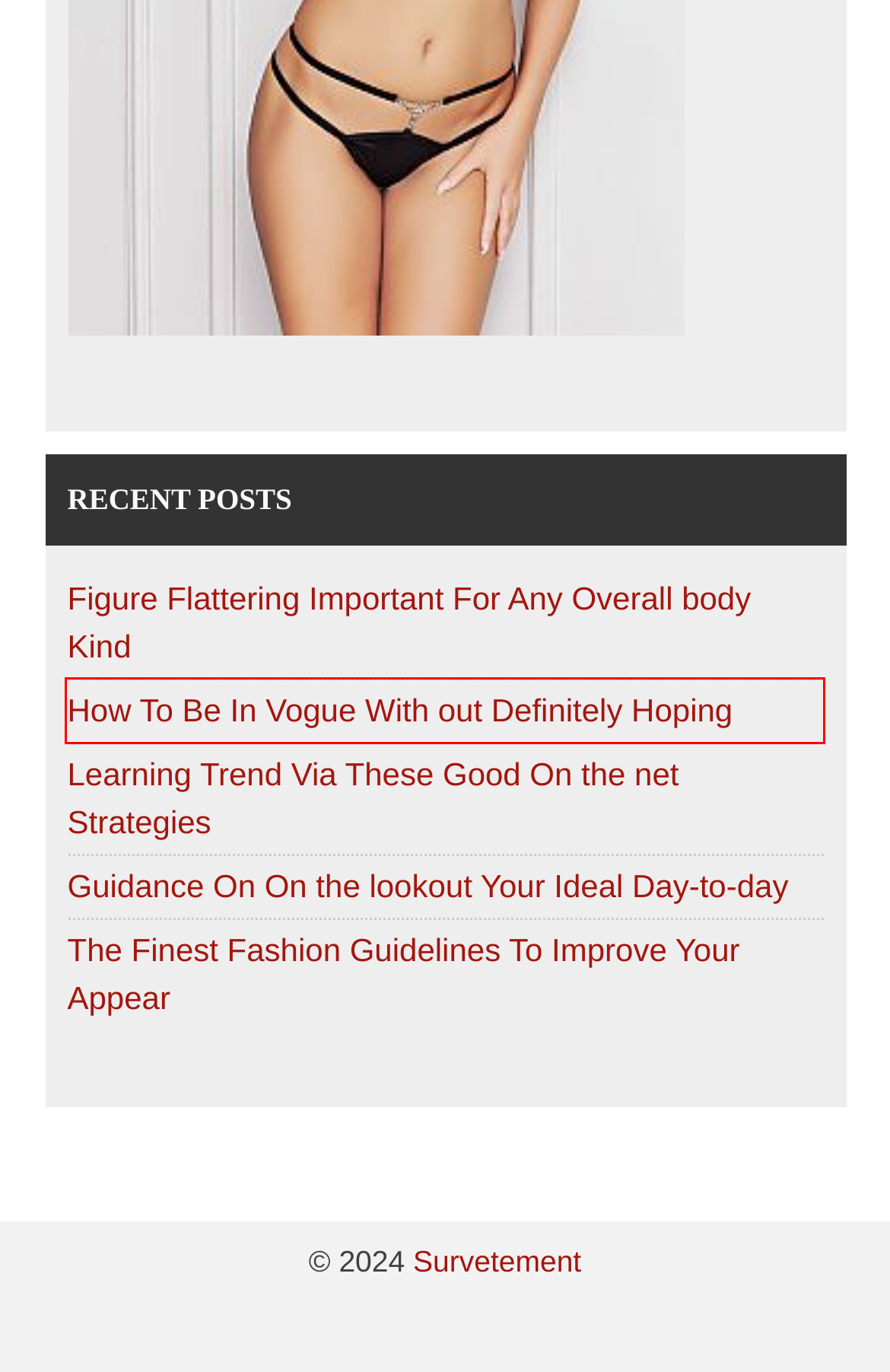Given a webpage screenshot with a red bounding box around a UI element, choose the webpage description that best matches the new webpage after clicking the element within the bounding box. Here are the candidates:
A. survetementpascherpc | Survetement
B. Suggestions de Vogue pour une nouvelle garde-robe de fabricant | Survetement
C. The Finest Fashion Guidelines To Improve Your Appear | Survetement
D. Learning Trend Via These Good On the net Strategies | Survetement
E. Guidance On On the lookout Your Ideal Day-to-day | Survetement
F. Figure Flattering Important For Any Overall body Kind | Survetement
G. How To Be In Vogue With out Definitely Hoping | Survetement
H. Quelques idées de manière que vous aimerez absolument | Survetement

G